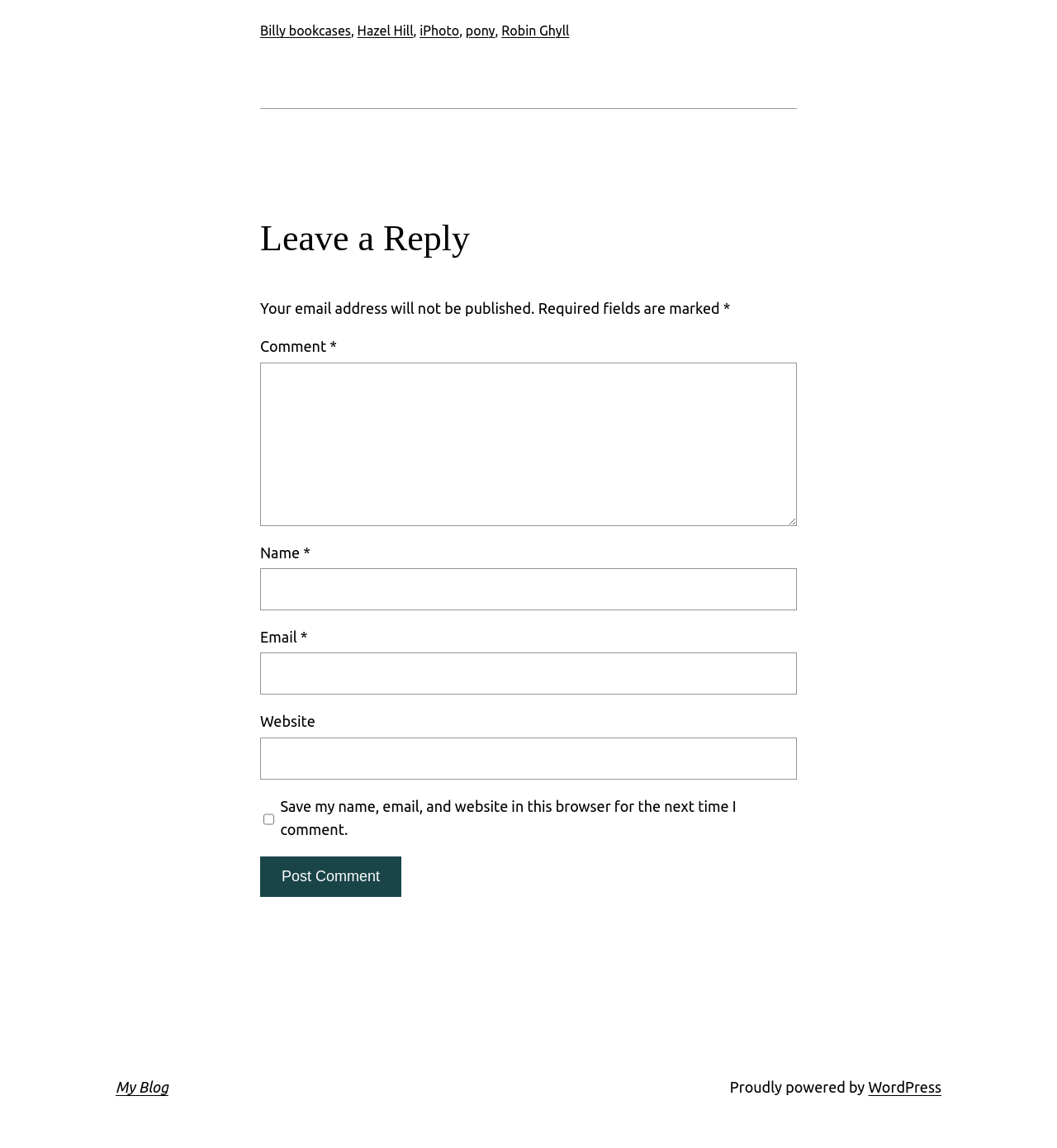What is the purpose of the checkbox in the comment form?
Based on the visual content, answer with a single word or a brief phrase.

Save comment information